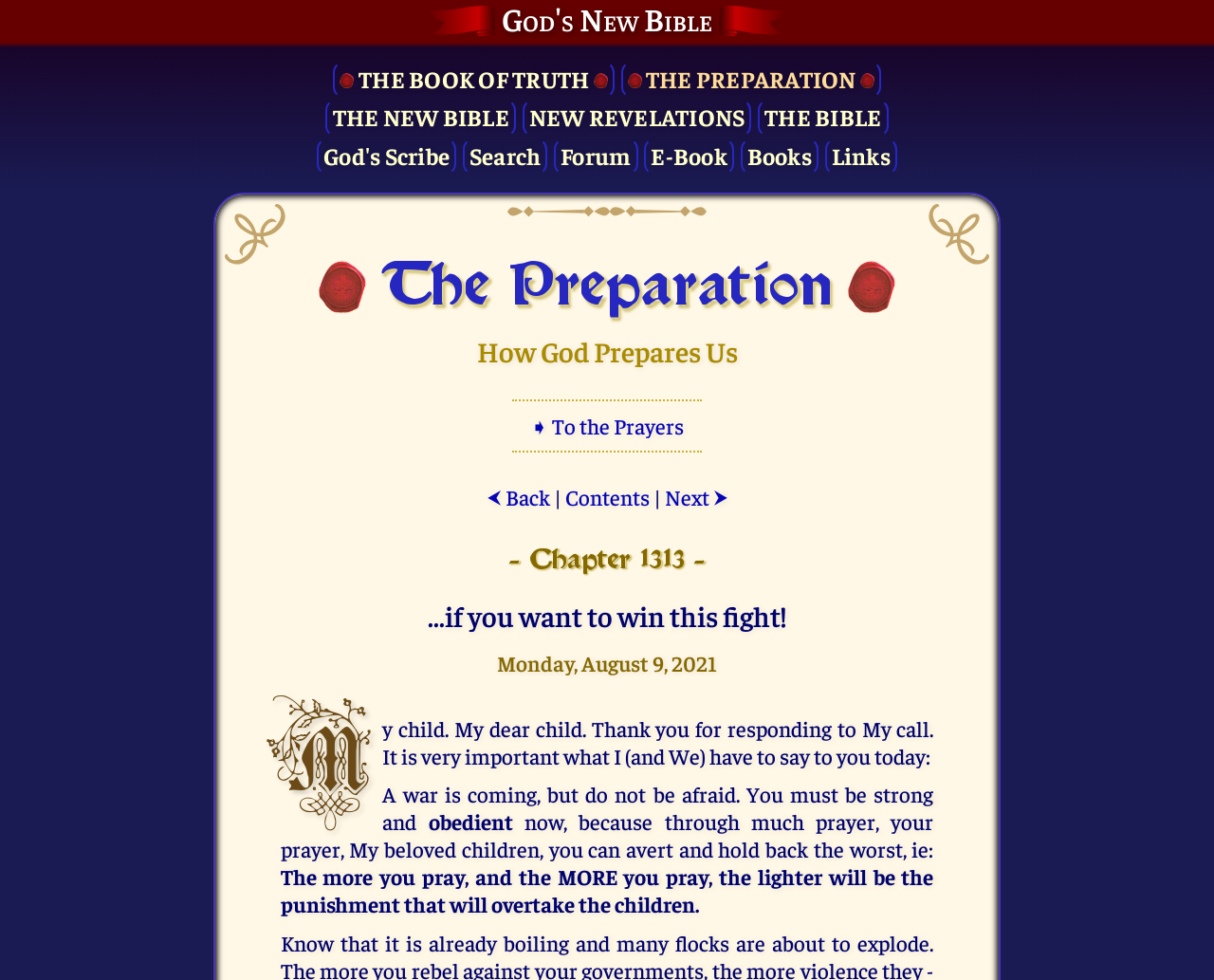What is the date mentioned in the webpage?
Refer to the image and respond with a one-word or short-phrase answer.

Monday, August 9, 2021